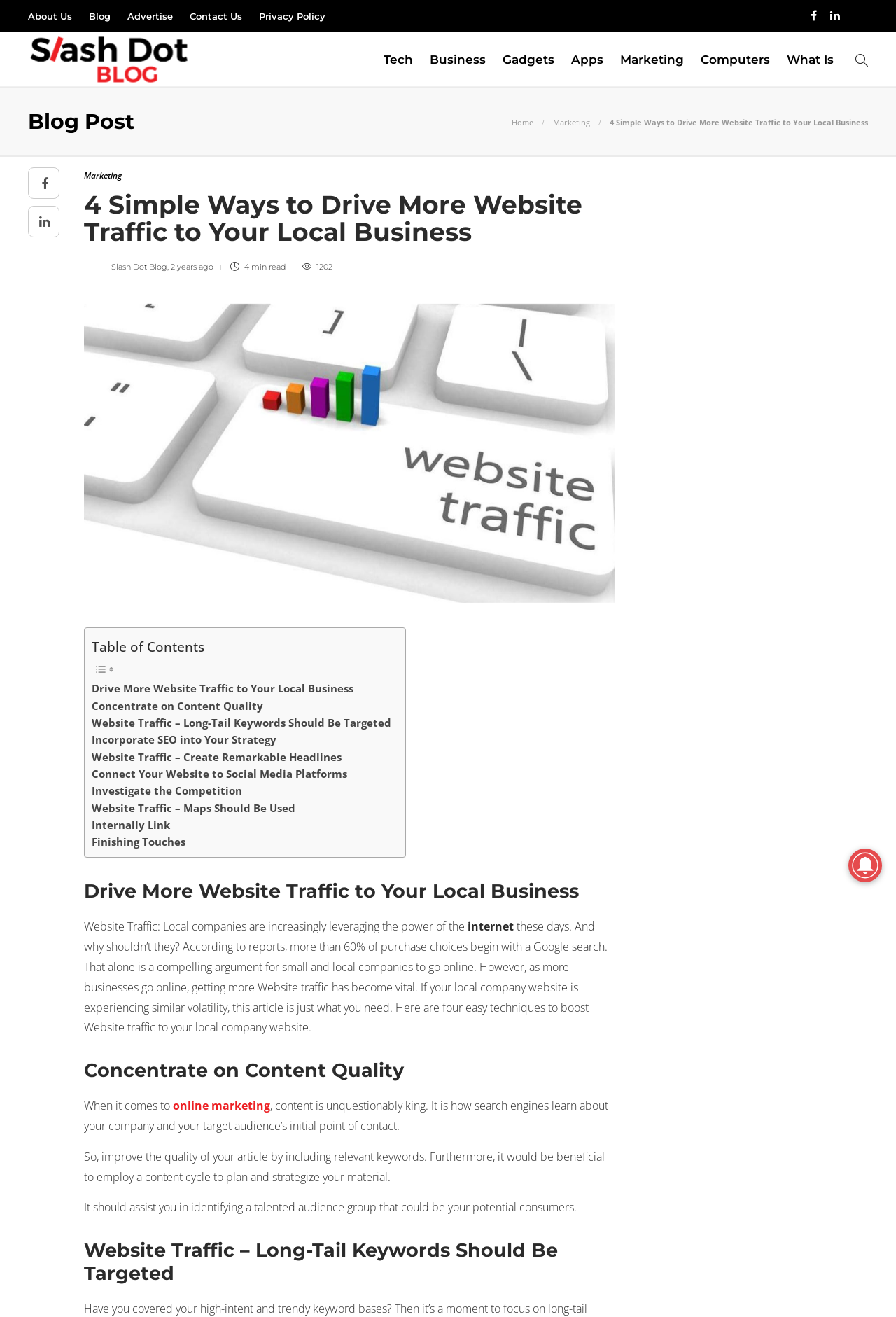Locate the coordinates of the bounding box for the clickable region that fulfills this instruction: "Click on the 'Slash Dot Blog' link".

[0.124, 0.199, 0.187, 0.206]